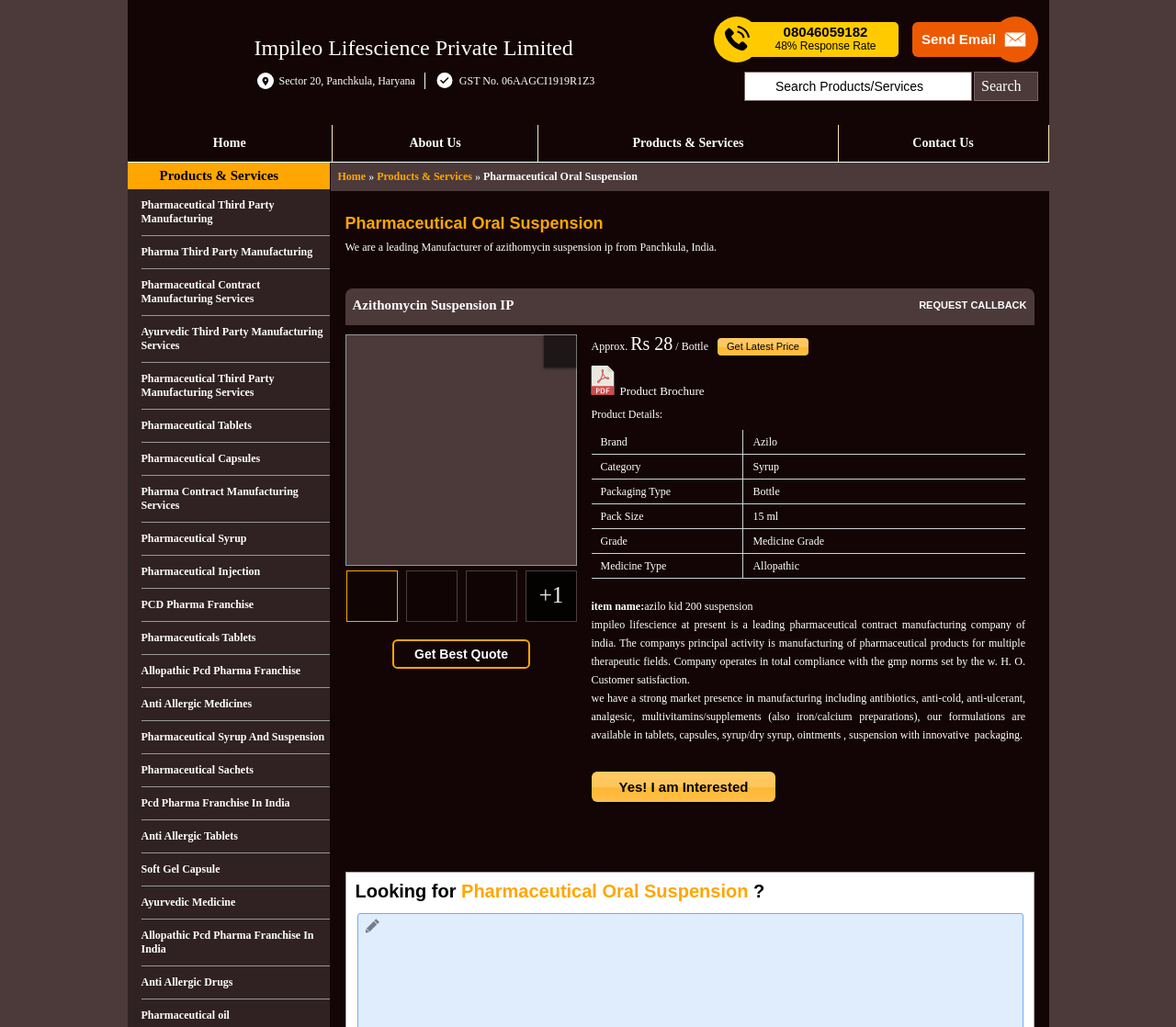Determine the bounding box coordinates for the UI element with the following description: "Ayurvedic Third Party Manufacturing Services". The coordinates should be four float numbers between 0 and 1, represented as [left, top, right, bottom].

[0.12, 0.308, 0.28, 0.353]